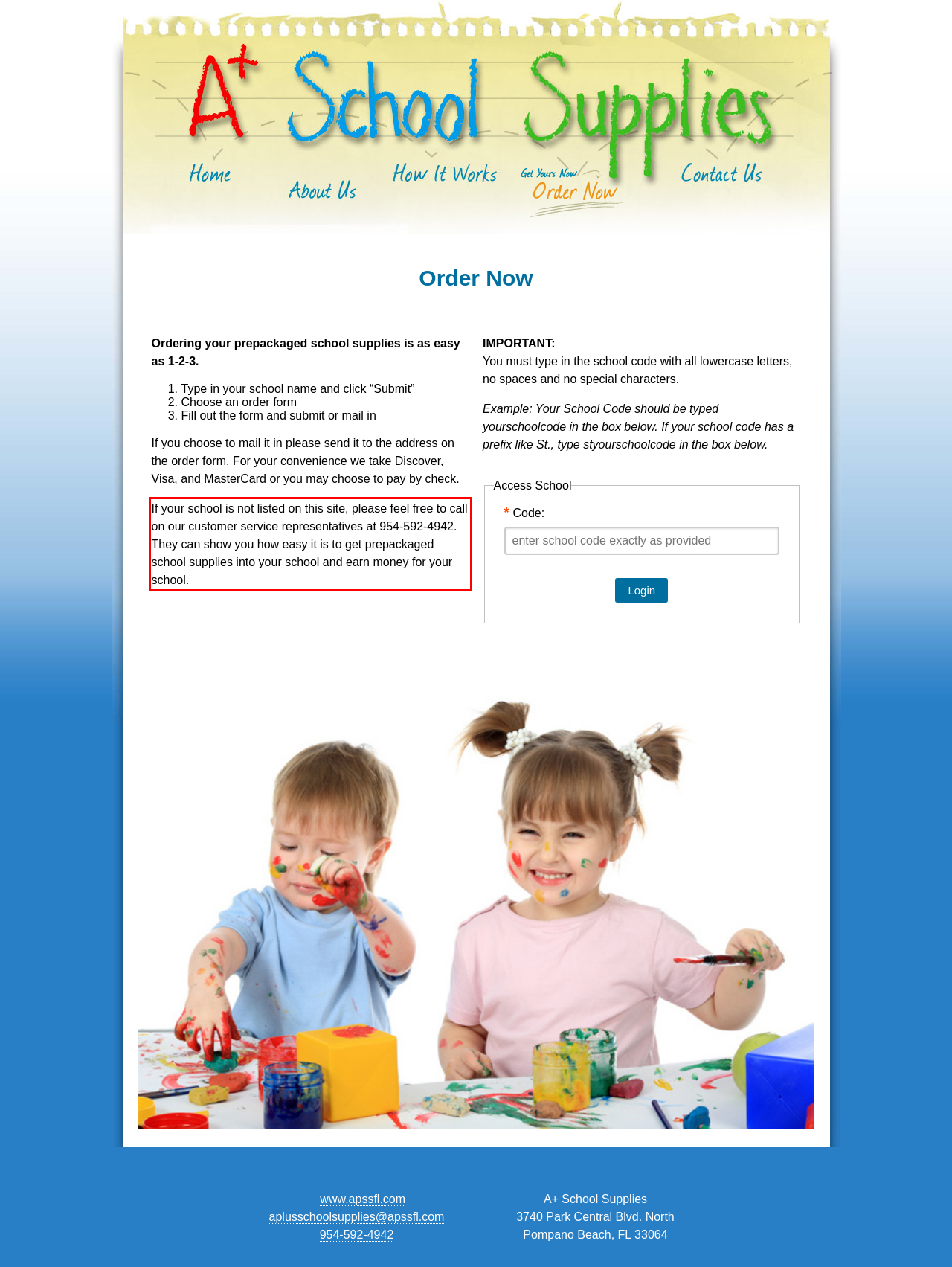Examine the screenshot of the webpage, locate the red bounding box, and perform OCR to extract the text contained within it.

If your school is not listed on this site, please feel free to call on our customer service representatives at 954-592-4942. They can show you how easy it is to get prepackaged school supplies into your school and earn money for your school.